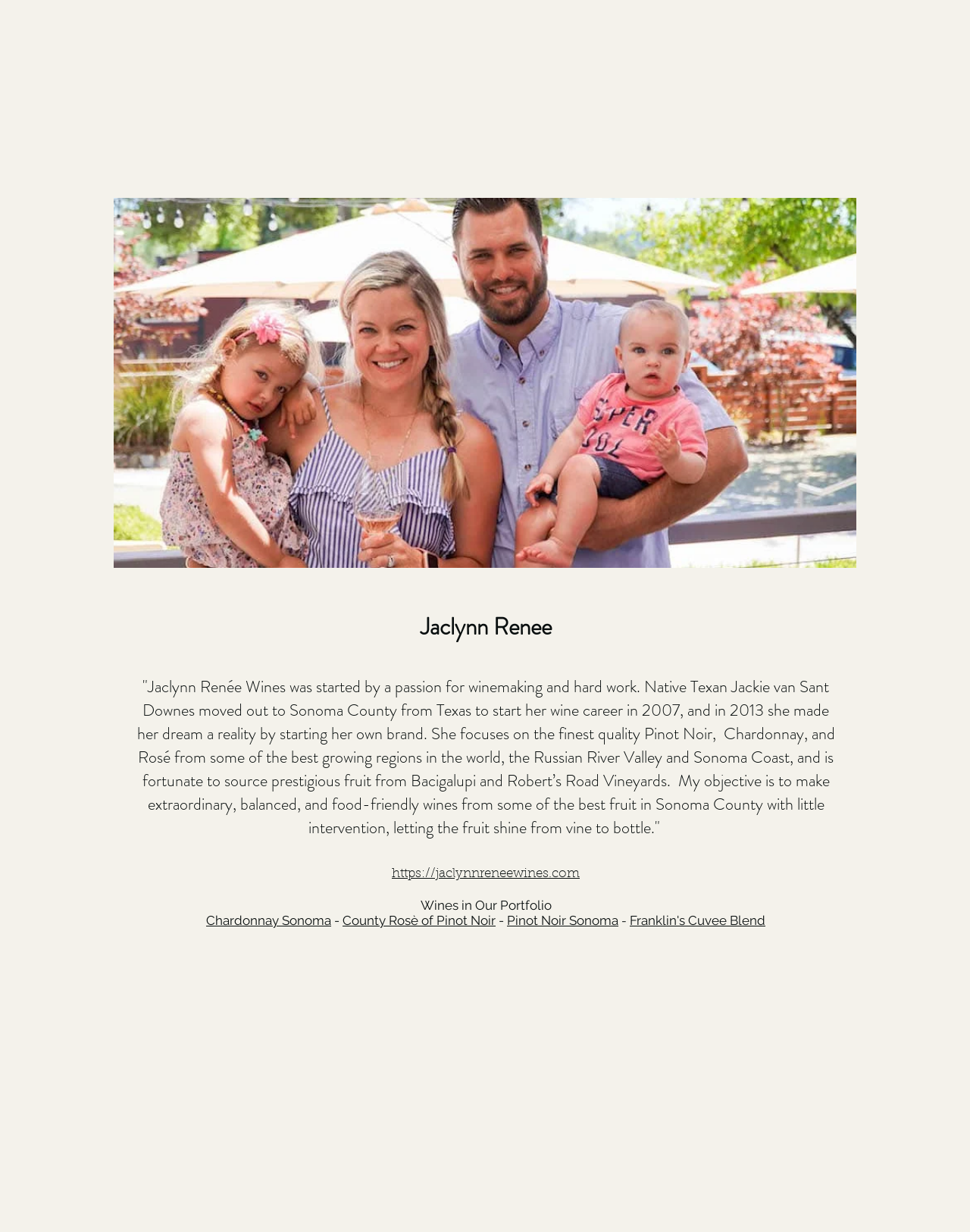Craft a detailed narrative of the webpage's structure and content.

The webpage is about Jaclynn Renee, a wine brand founded by Jackie van Sant Downes. At the top of the page, there is a slideshow gallery with navigation buttons on the left and right sides. The gallery contains an image of Jaclynn Renee and Family. Below the gallery, there are three empty headings, followed by a heading with the brand name "Jaclynn Renee".

The main content of the page is a paragraph of text that describes the brand's story, focusing on the founder's passion for winemaking and her journey to start her own brand in 2013. The text also mentions the types of wines produced, including Pinot Noir, Chardonnay, and Rosé, and the regions they are sourced from.

On the right side of the page, there is a link to the brand's website, jaclynnreneewines.com. Below the link, there is a section titled "Wines in Our Portfolio", which lists three types of wines: Chardonnay Sonoma, County Rosè of Pinot Noir, and Pinot Noir Sonoma. Each wine type is listed with a dash in between.